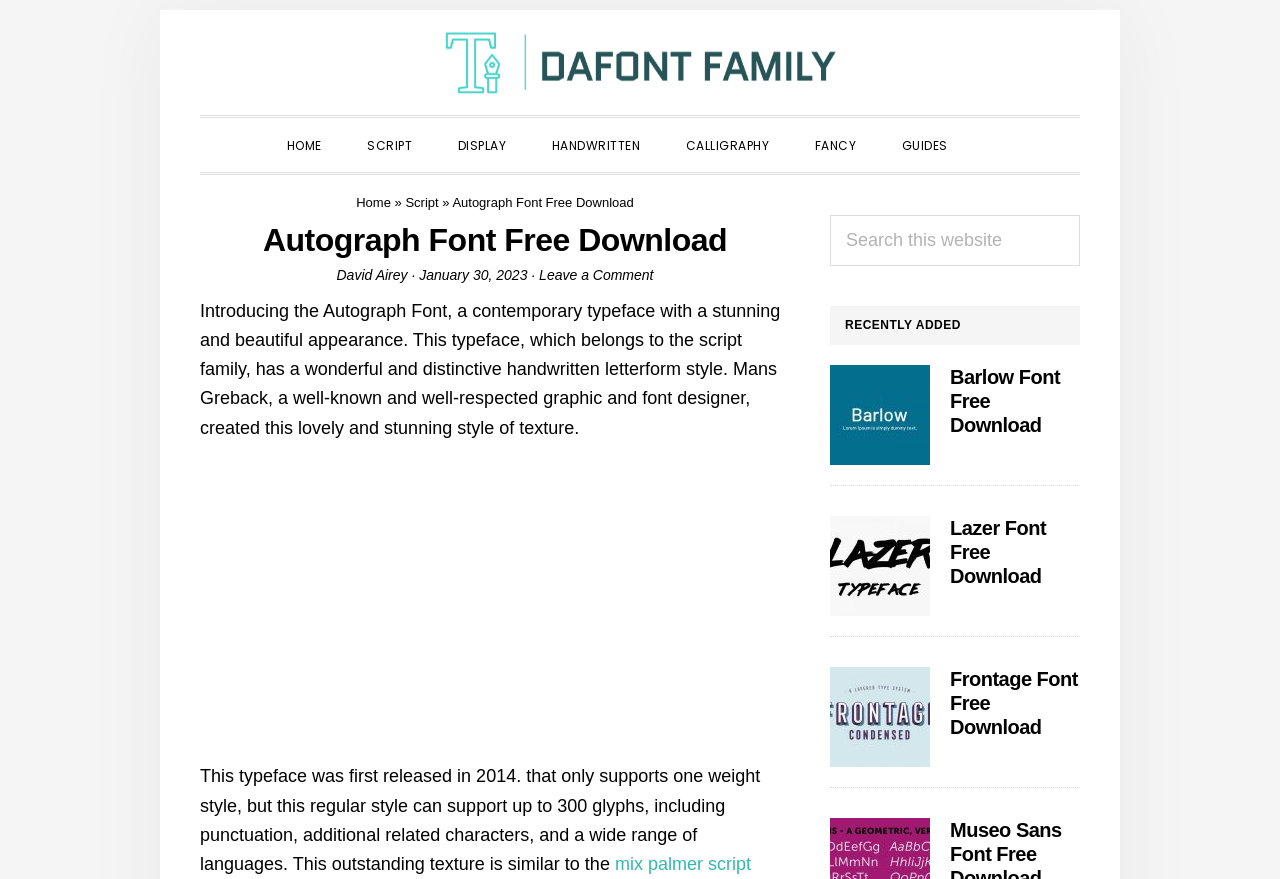Please specify the bounding box coordinates of the element that should be clicked to execute the given instruction: 'Click on the 'Autograph Font Free Download' link'. Ensure the coordinates are four float numbers between 0 and 1, expressed as [left, top, right, bottom].

[0.353, 0.222, 0.495, 0.239]